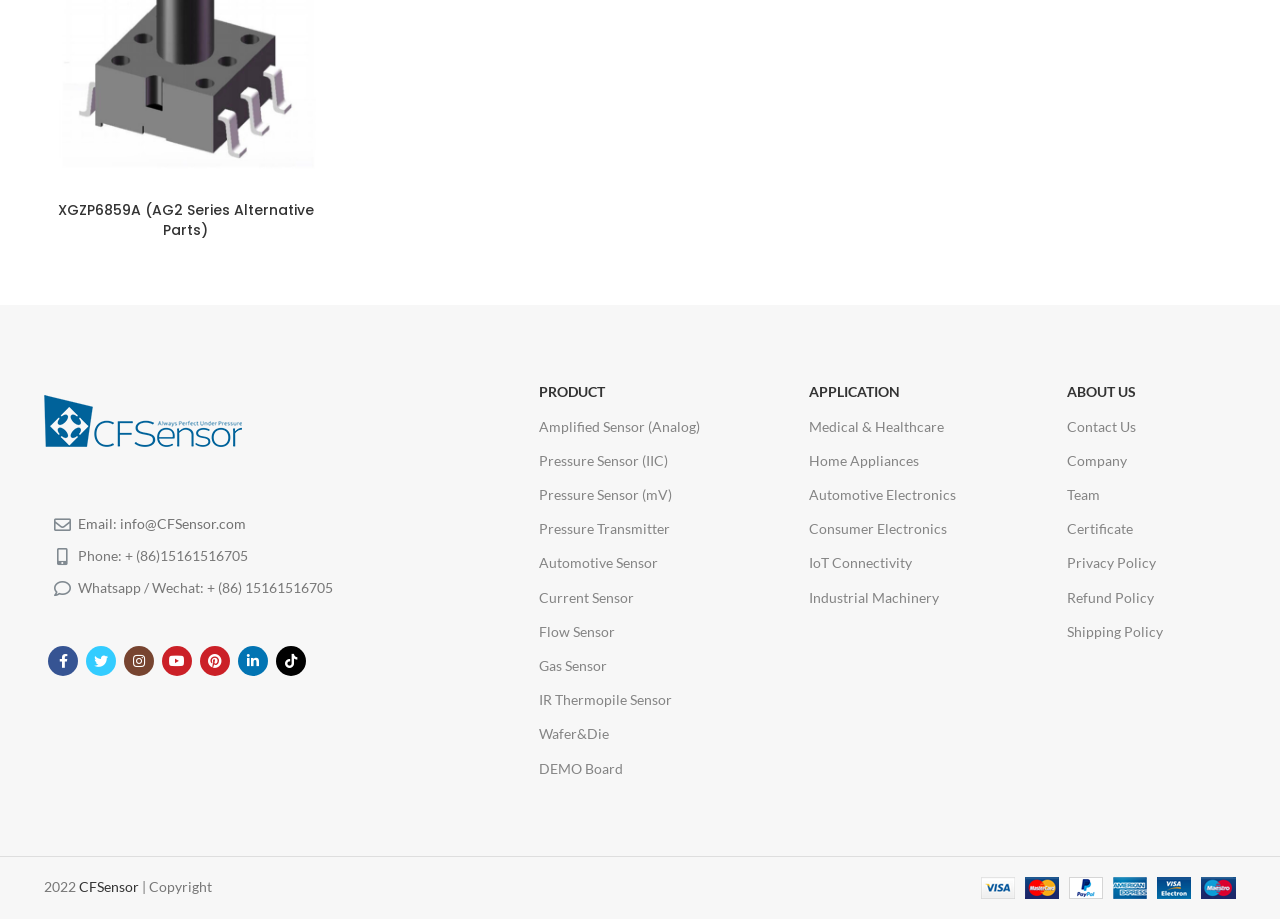Determine the bounding box coordinates of the target area to click to execute the following instruction: "View the PRODUCT category."

[0.421, 0.409, 0.616, 0.446]